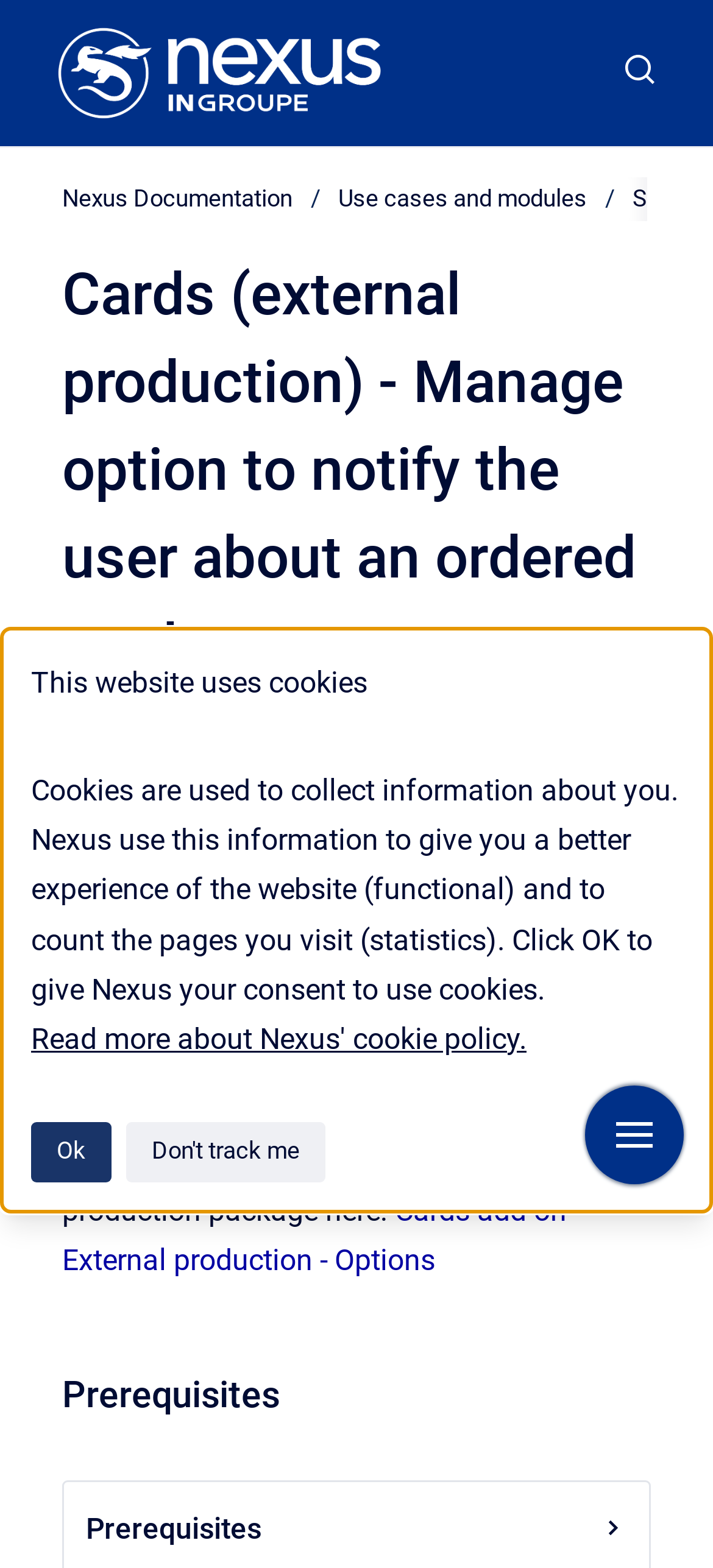Please respond in a single word or phrase: 
What is the relationship between Nexus and cookies?

Nexus uses cookies